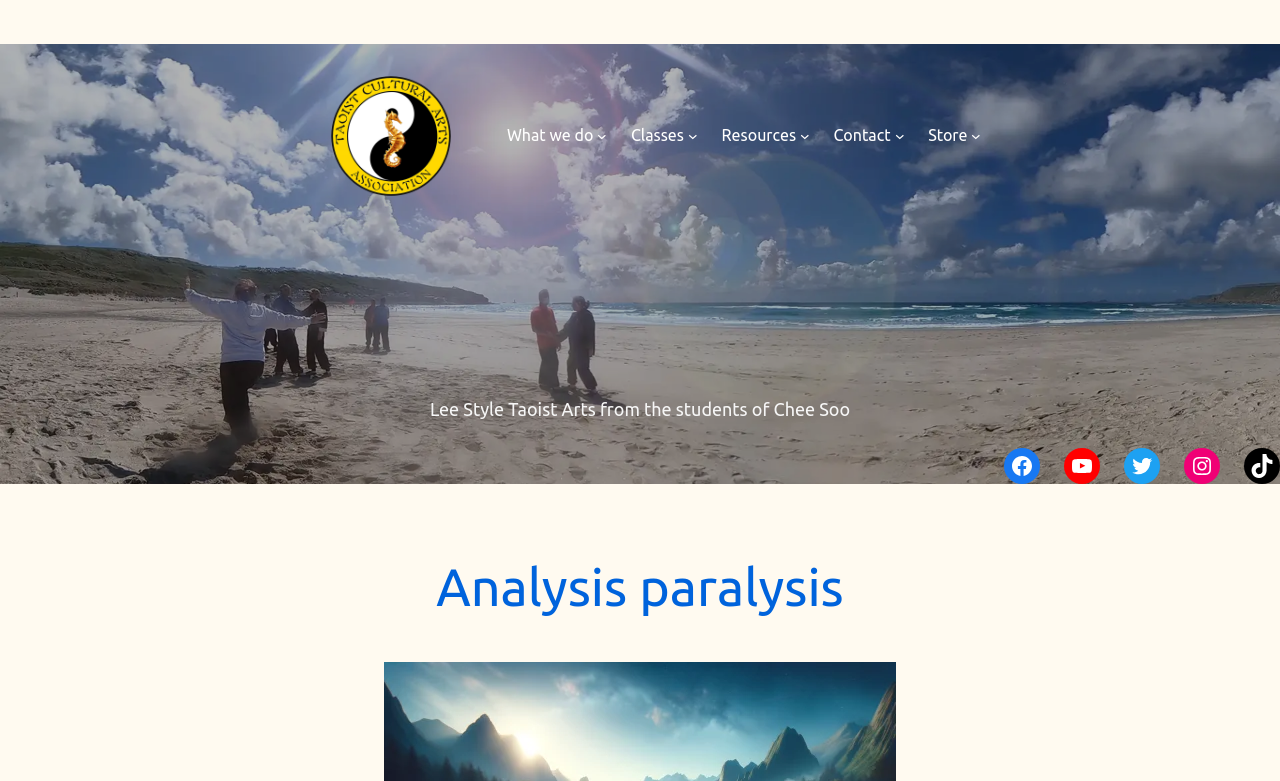How many social media links are there?
Look at the image and construct a detailed response to the question.

There are five social media links at the bottom-right corner of the webpage, which are Facebook, YouTube, Twitter, Instagram, and TikTok.